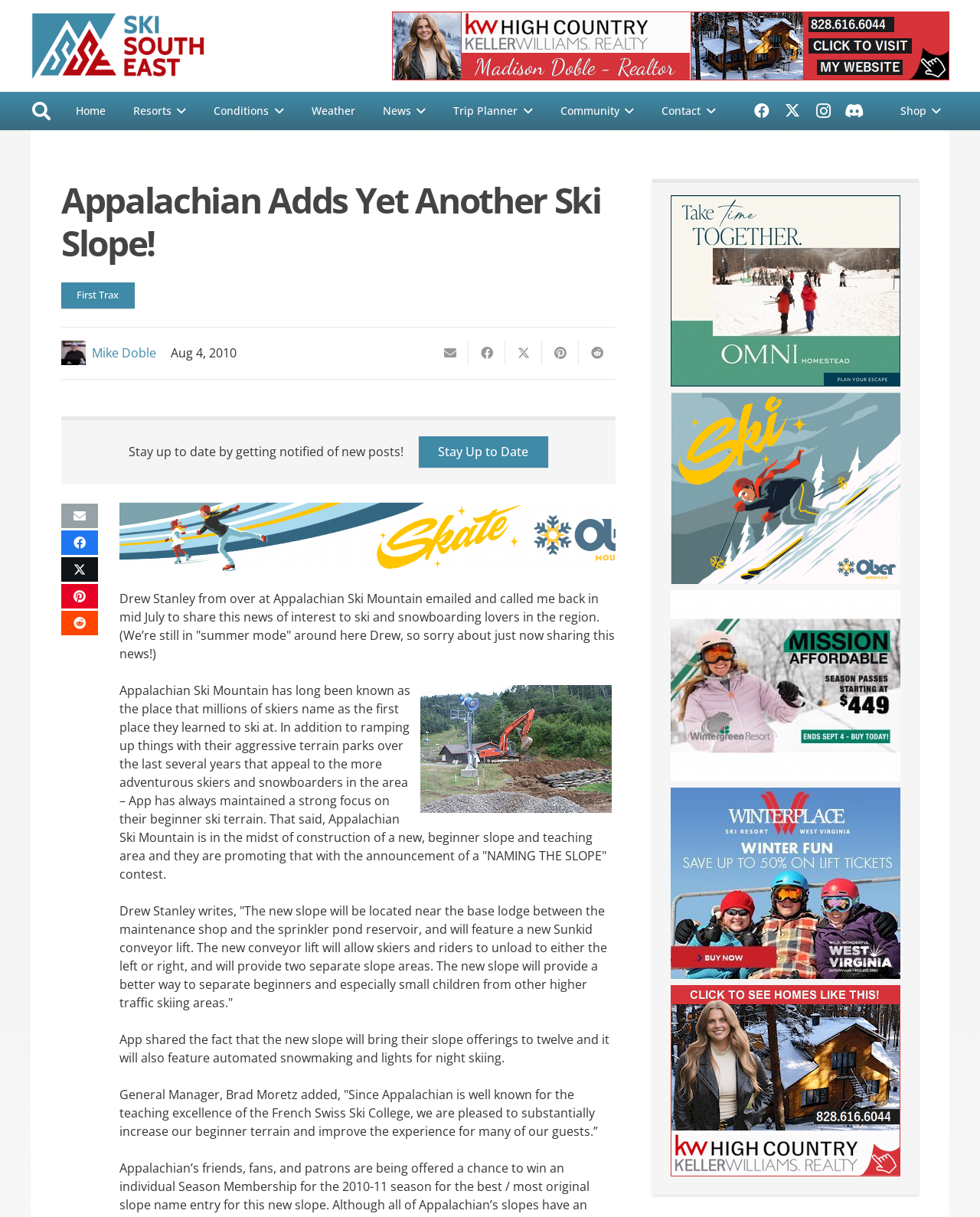Please provide a short answer using a single word or phrase for the question:
How many slopes will Appalachian Ski Mountain have after the new construction?

Twelve